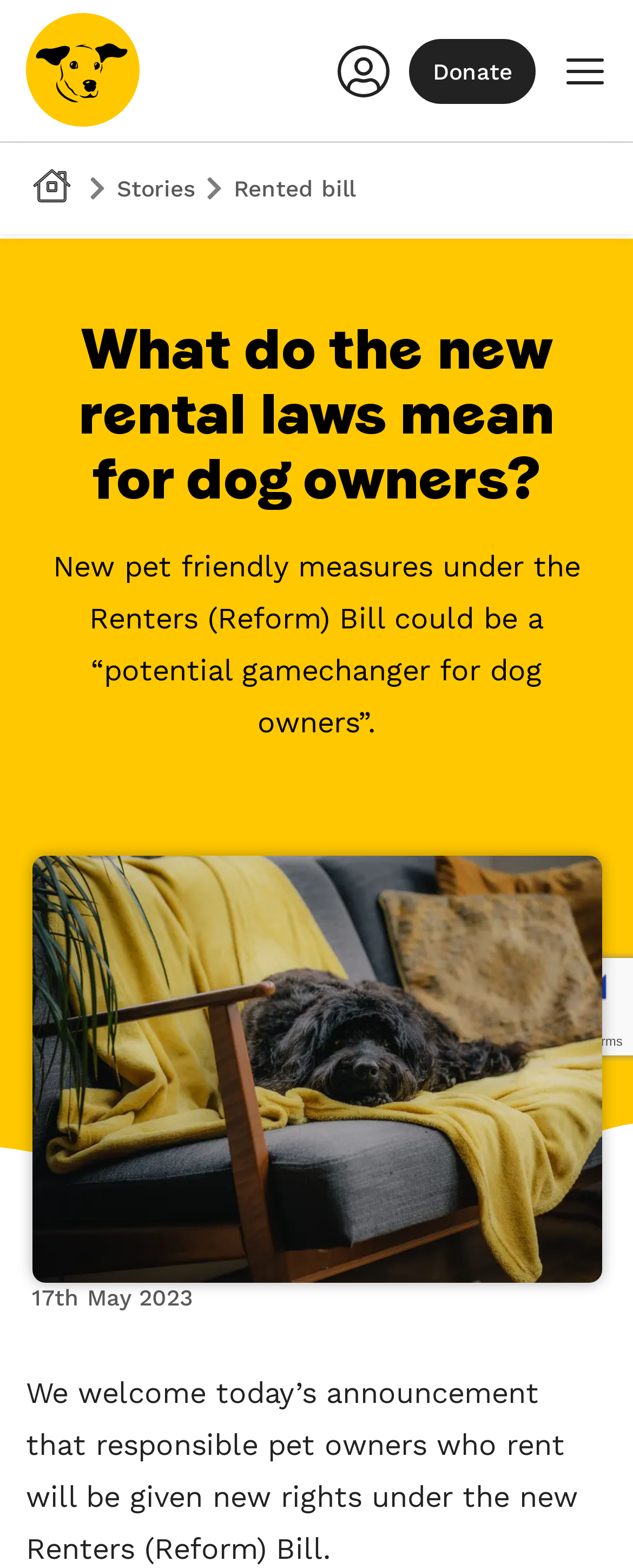Select the bounding box coordinates of the element I need to click to carry out the following instruction: "Click the 'Donate' link".

[0.646, 0.024, 0.846, 0.066]